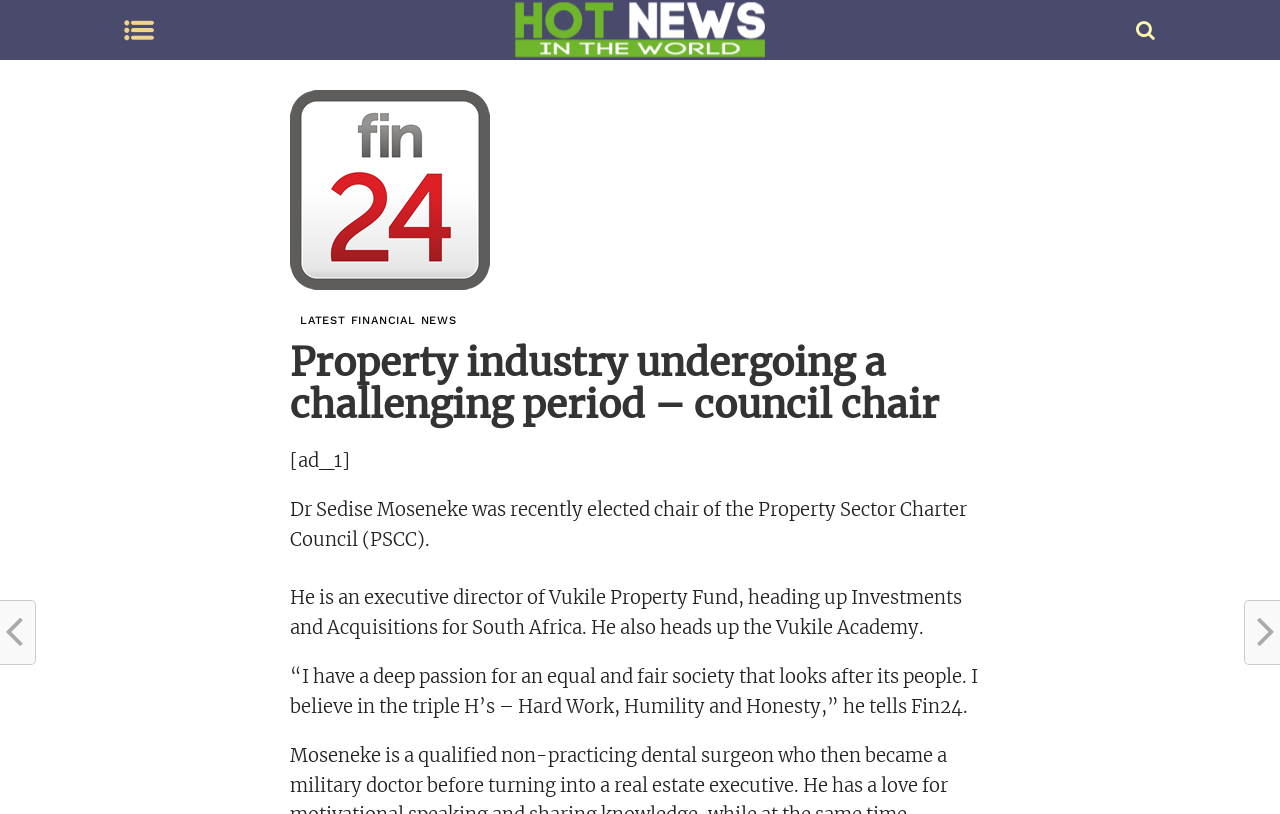What are the three H's that Dr Sedise Moseneke believes in?
By examining the image, provide a one-word or phrase answer.

Hard Work, Humility and Honesty